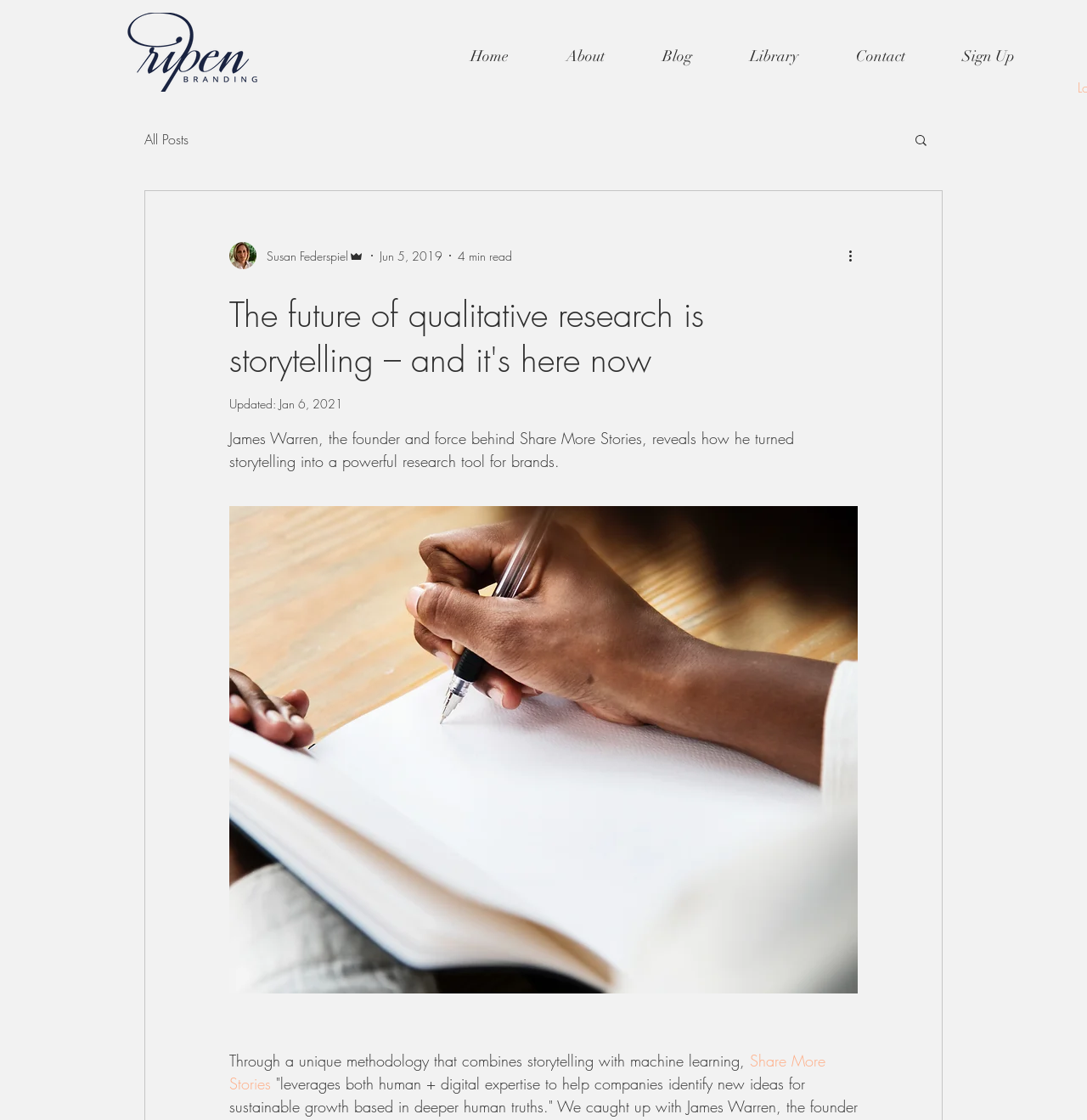Summarize the webpage in an elaborate manner.

The webpage appears to be a blog post or article page. At the top, there is a navigation menu with links to "Home", "About", "Blog", "Library", "Contact", and "Sign Up". Below the navigation menu, there is a logo image on the left side, and a secondary navigation menu with a link to "All Posts" on the right side. 

On the right side of the page, there is a search button with a magnifying glass icon. Below the search button, there is a section with the writer's picture, name "Susan Federspiel", and role "Admin". The writer's information is accompanied by the date "Jun 5, 2019" and a "4 min read" label.

The main content of the page is a blog post with the title "The future of qualitative research is storytelling – and it's here now". The title is followed by an "Updated" label with the date "Jan 6, 2021". The blog post content starts with a paragraph describing how James Warren, the founder of Share More Stories, uses storytelling as a powerful research tool for brands. The text continues below, describing a unique methodology that combines storytelling with machine learning.

There is a button at the bottom of the page, but its purpose is unclear. There are also several images on the page, including the writer's picture, a logo, and icons for the search button and more actions button.